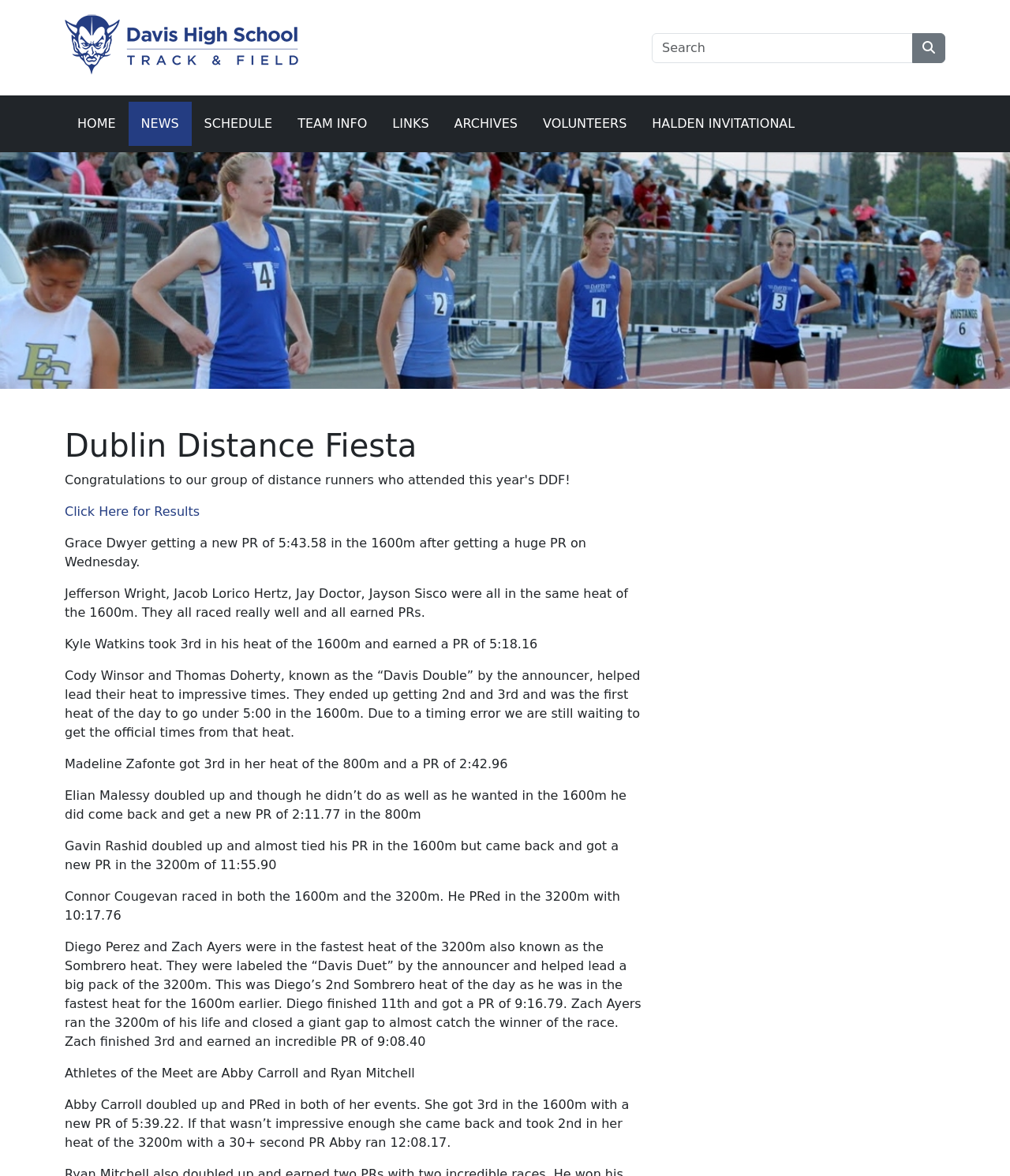Please determine the bounding box coordinates for the UI element described here. Use the format (top-left x, top-left y, bottom-right x, bottom-right y) with values bounded between 0 and 1: parent_node: Search aria-label="Search" name="Keywords" placeholder="Search"

[0.645, 0.028, 0.904, 0.053]